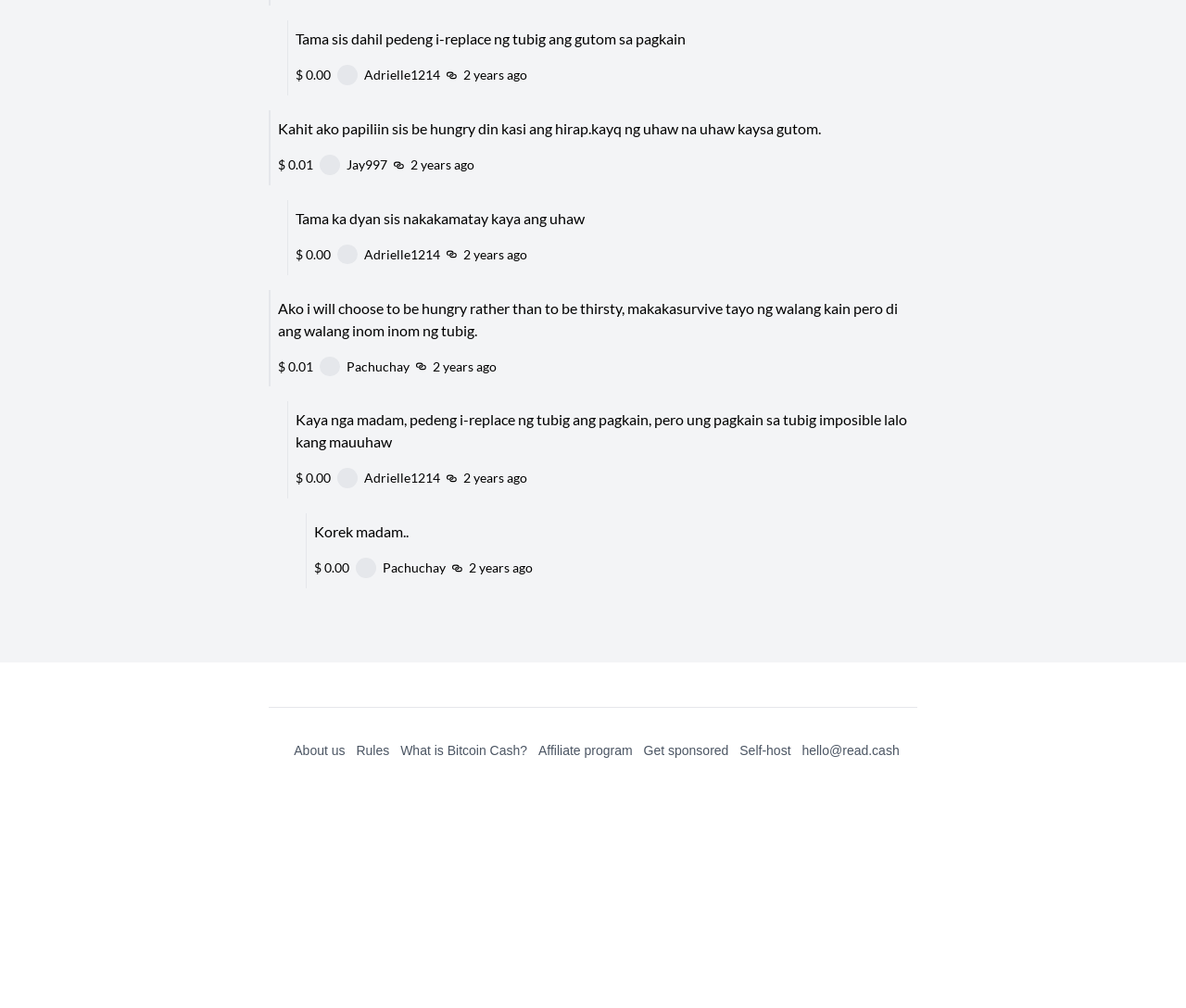Please determine the bounding box coordinates for the element that should be clicked to follow these instructions: "Check the rules".

[0.3, 0.737, 0.328, 0.752]